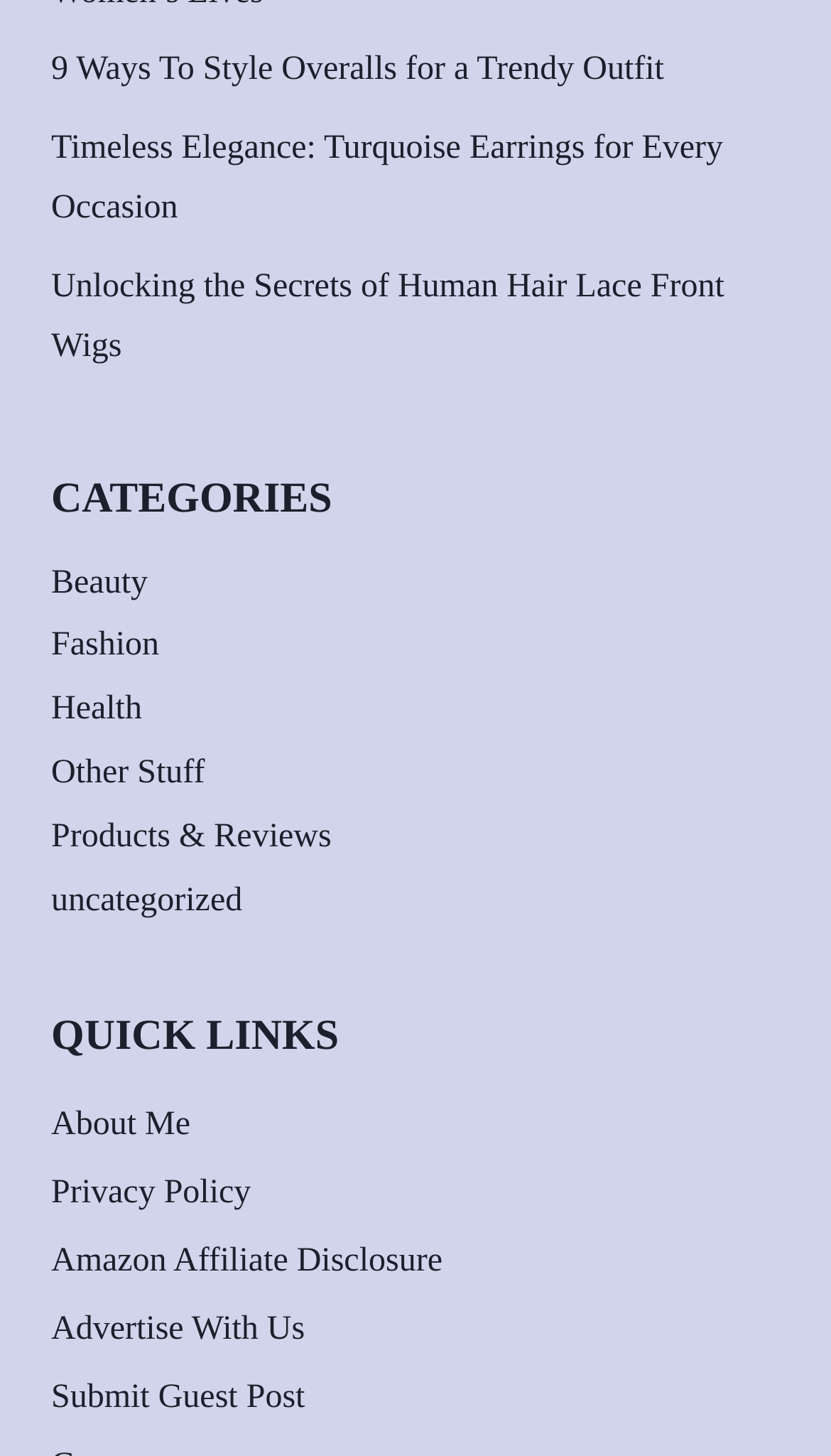Specify the bounding box coordinates of the area to click in order to execute this command: 'Visit the about me page'. The coordinates should consist of four float numbers ranging from 0 to 1, and should be formatted as [left, top, right, bottom].

[0.062, 0.75, 0.938, 0.797]